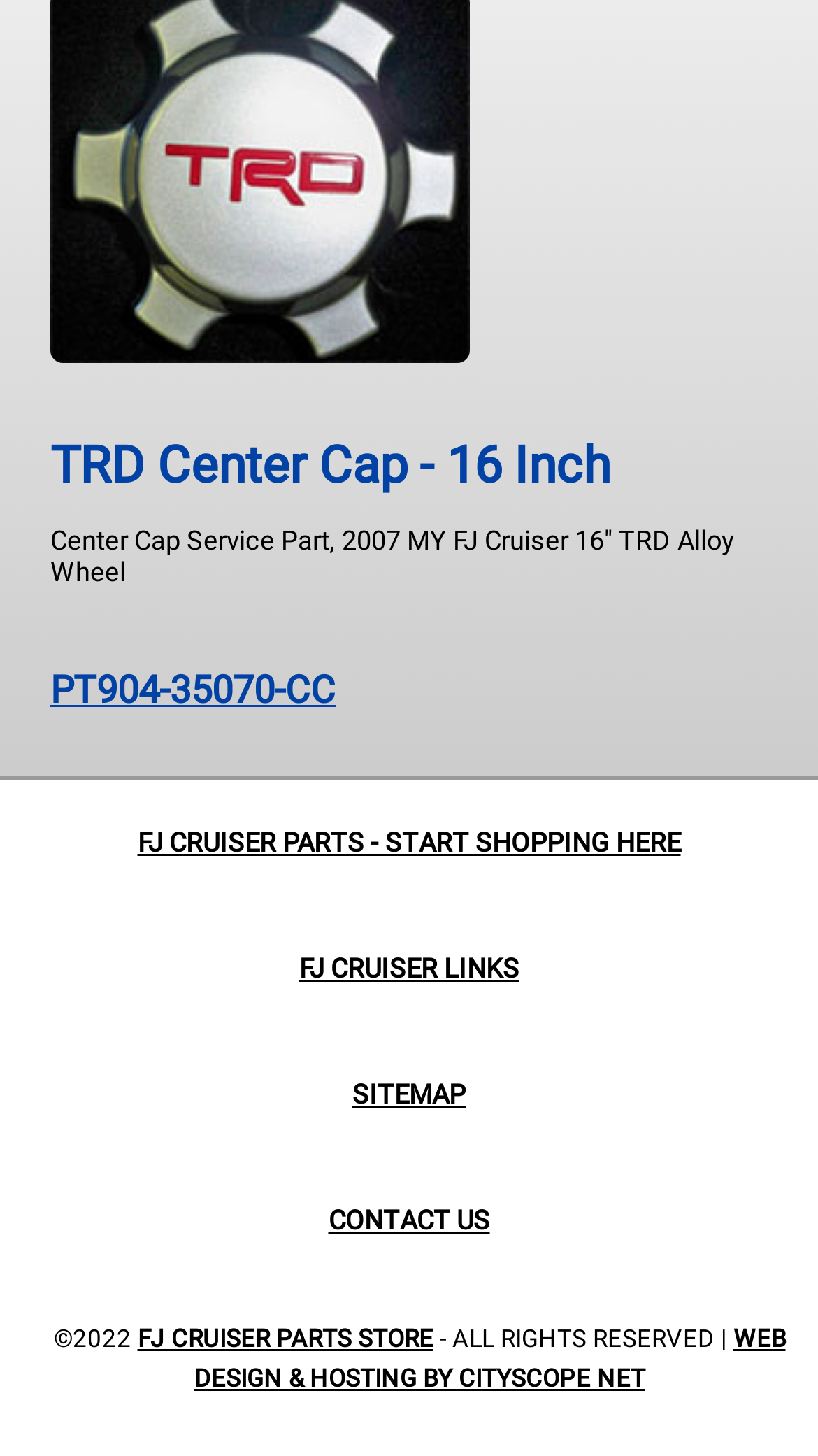Please find the bounding box for the UI component described as follows: "Sitemap".

[0.431, 0.741, 0.569, 0.762]